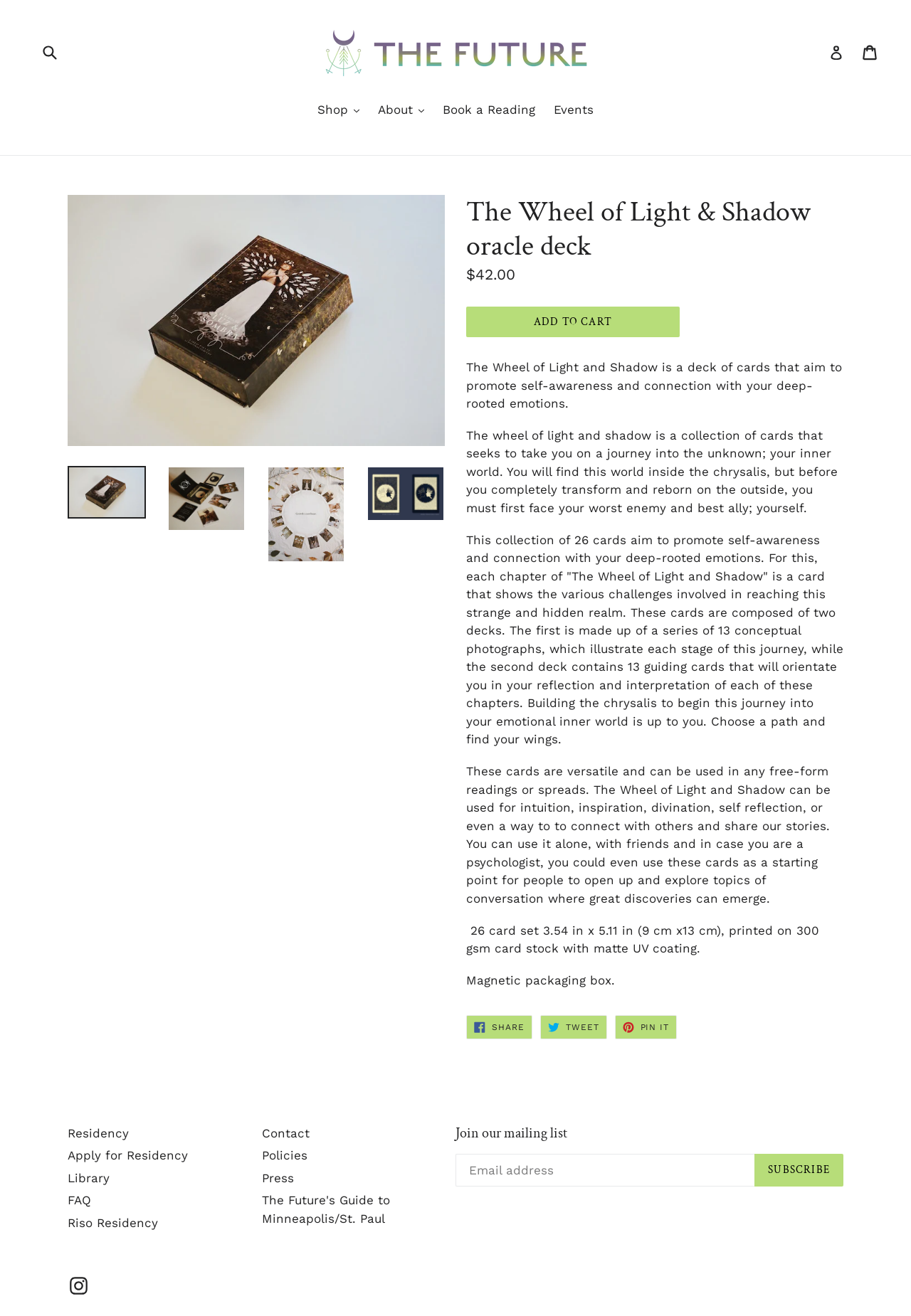How many cards are in the oracle deck?
Refer to the image and respond with a one-word or short-phrase answer.

26